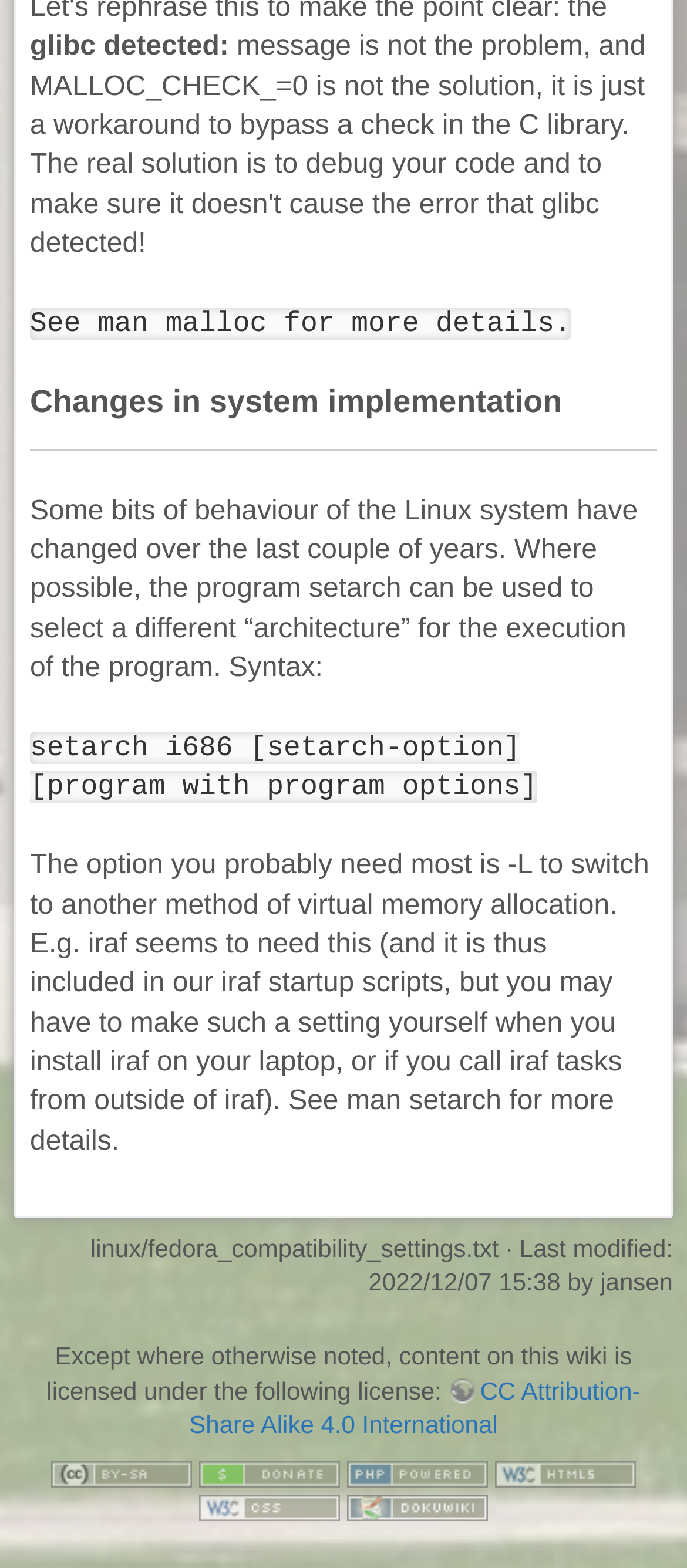What is the license under which the webpage content is licensed?
Using the image, provide a concise answer in one word or a short phrase.

CC Attribution-Share Alike 4.0 International